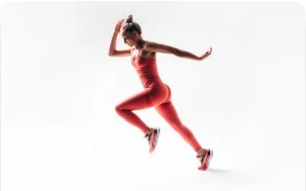Paint a vivid picture with your words by describing the image in detail.

The image depicts an energetic moment of a female runner captured in mid-stride, showcasing her athleticism and determination. Dressed in a vibrant red athletic outfit, she exudes confidence and focus as she propels herself forward. Her hair is neatly tied back in a bun, emphasizing her concentration on the workout. The minimalist white background highlights her dynamic movement, making her the focal point of the scene. This image symbolizes the dedication and vigor of a runner, perfectly aligning with the theme of fitness and maintaining an active lifestyle.